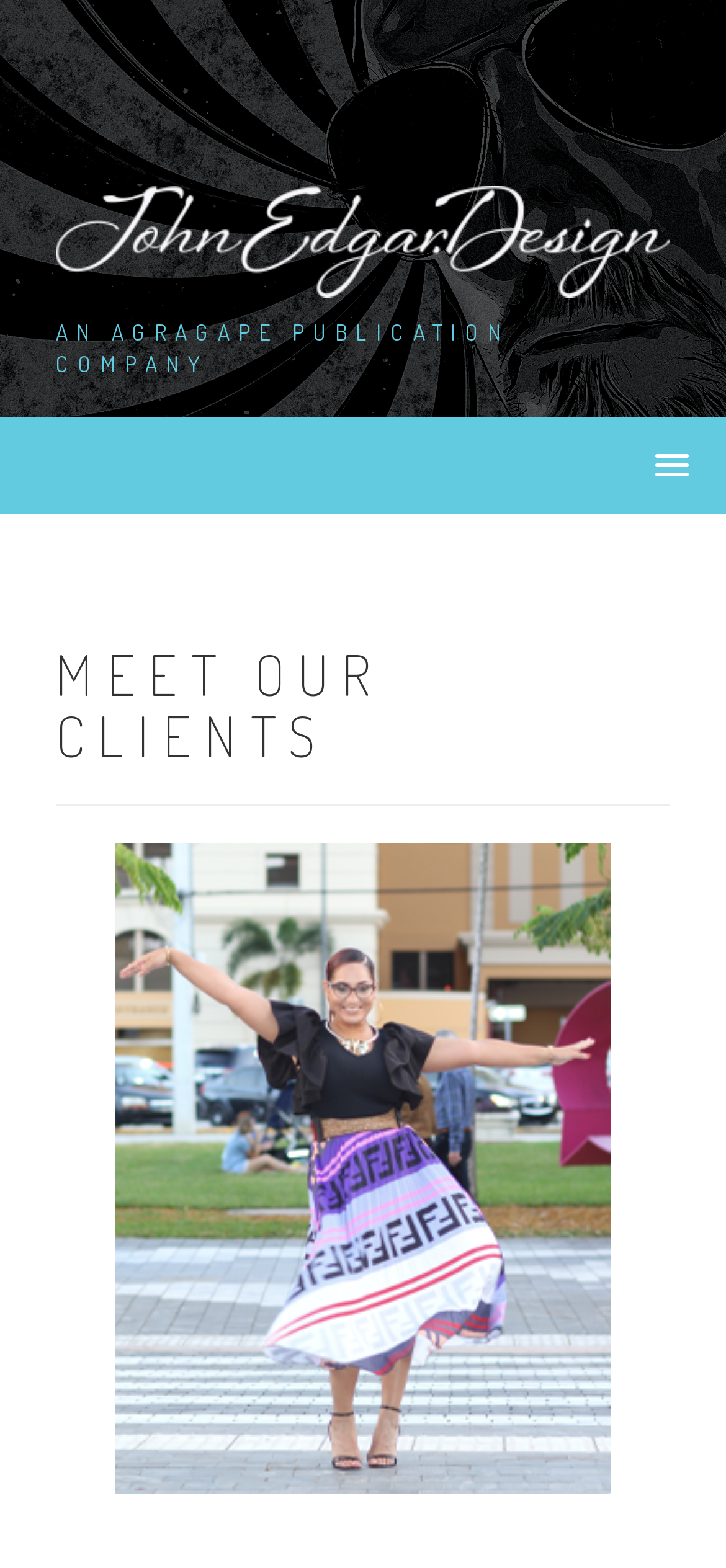Using the webpage screenshot, locate the HTML element that fits the following description and provide its bounding box: "parent_node: AN AGRAGAPE PUBLICATION COMPANY".

[0.077, 0.145, 0.923, 0.171]